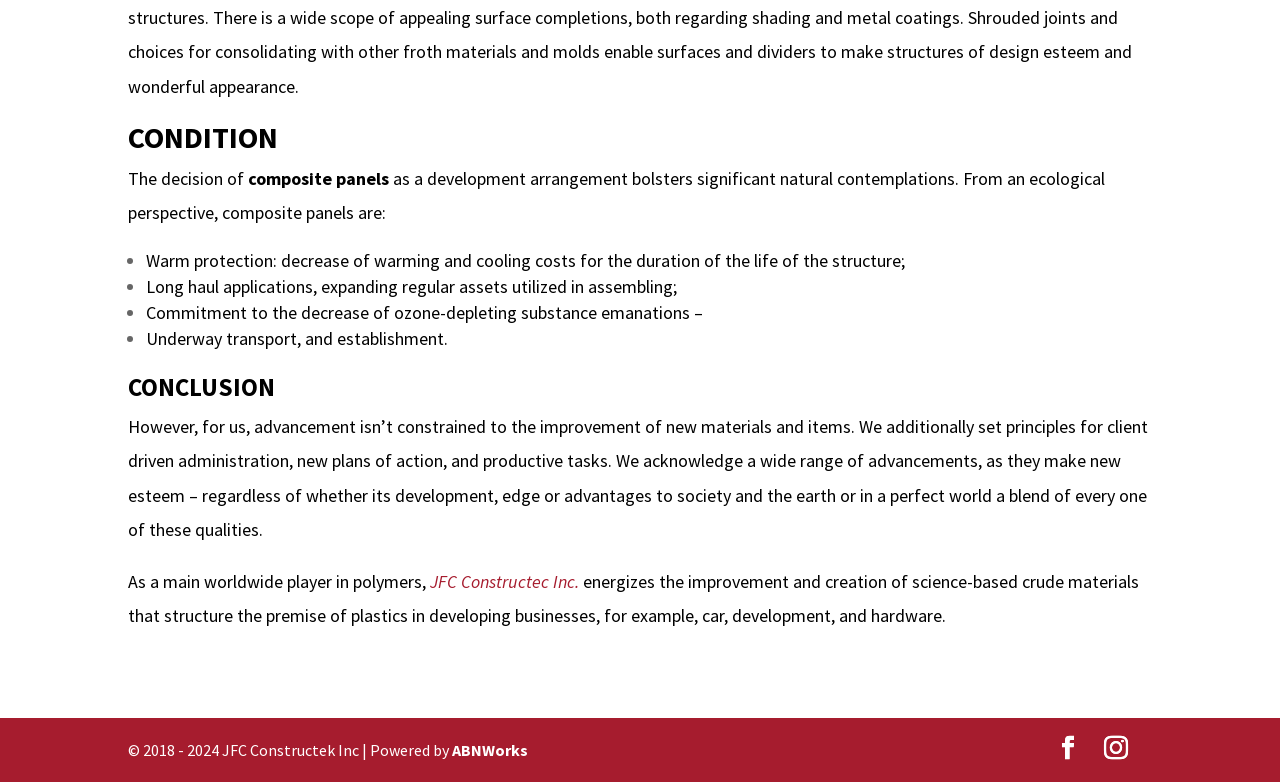Find the bounding box of the UI element described as follows: "Facebook".

[0.825, 0.938, 0.844, 0.981]